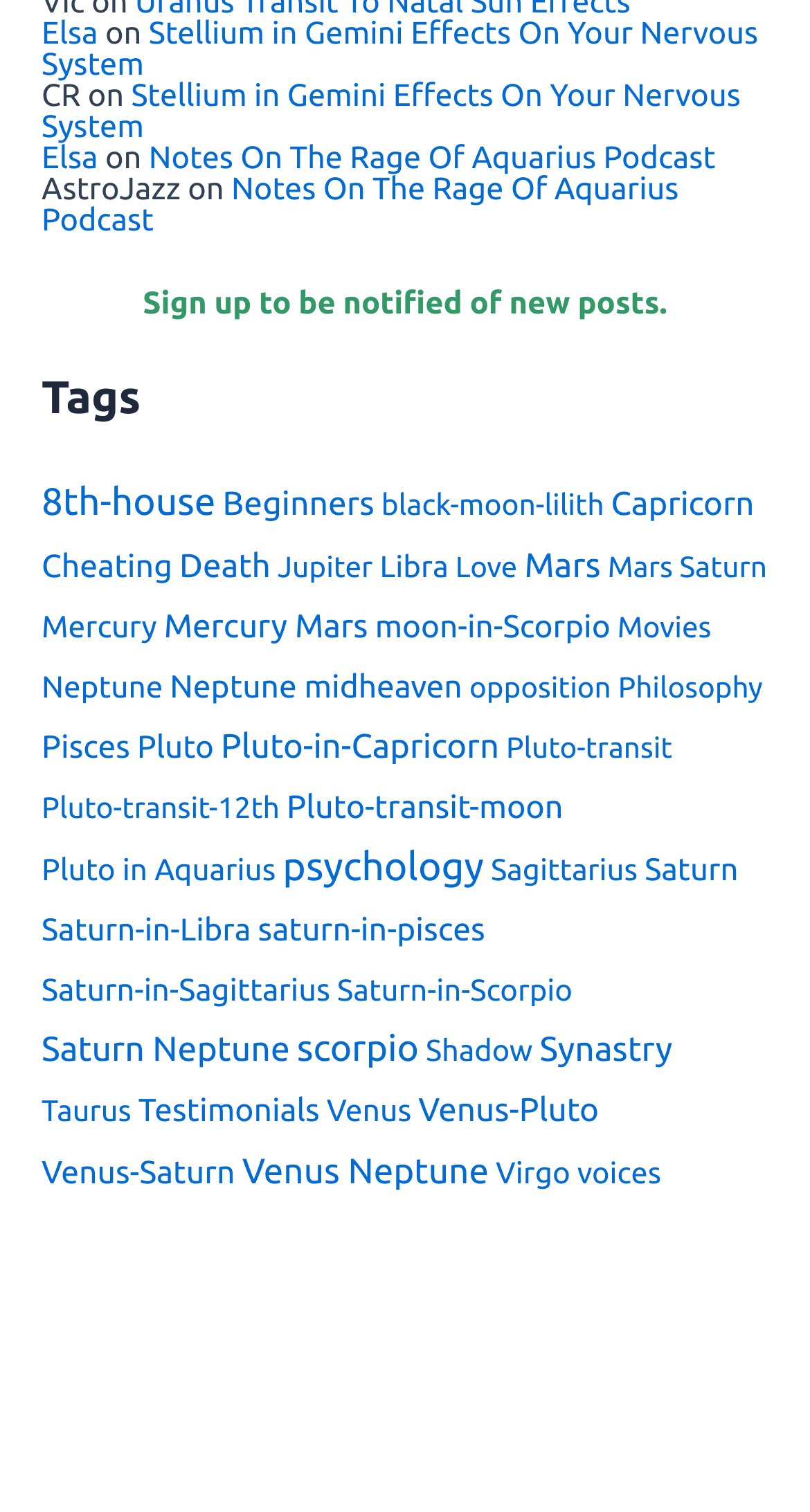Determine the bounding box of the UI component based on this description: "SPEAKERS". The bounding box coordinates should be four float values between 0 and 1, i.e., [left, top, right, bottom].

None